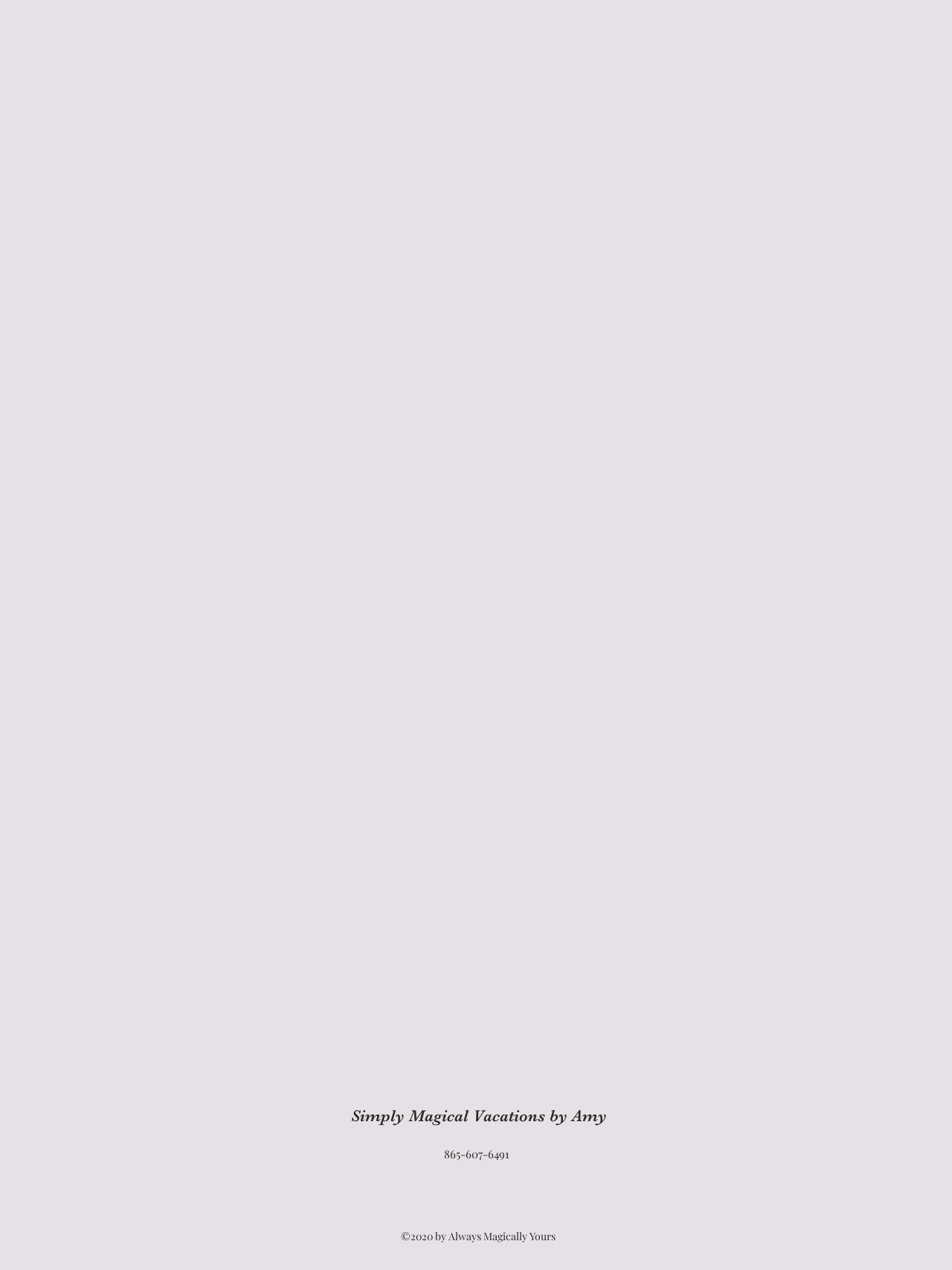How many social media links are there?
Please give a detailed answer to the question using the information shown in the image.

I counted the number of link elements within the list element labeled 'Social Bar' located at [0.445, 0.93, 0.555, 0.942]. There are 5 links: Facebook, Instagram, LinkedIn, an empty link, and YouTube.